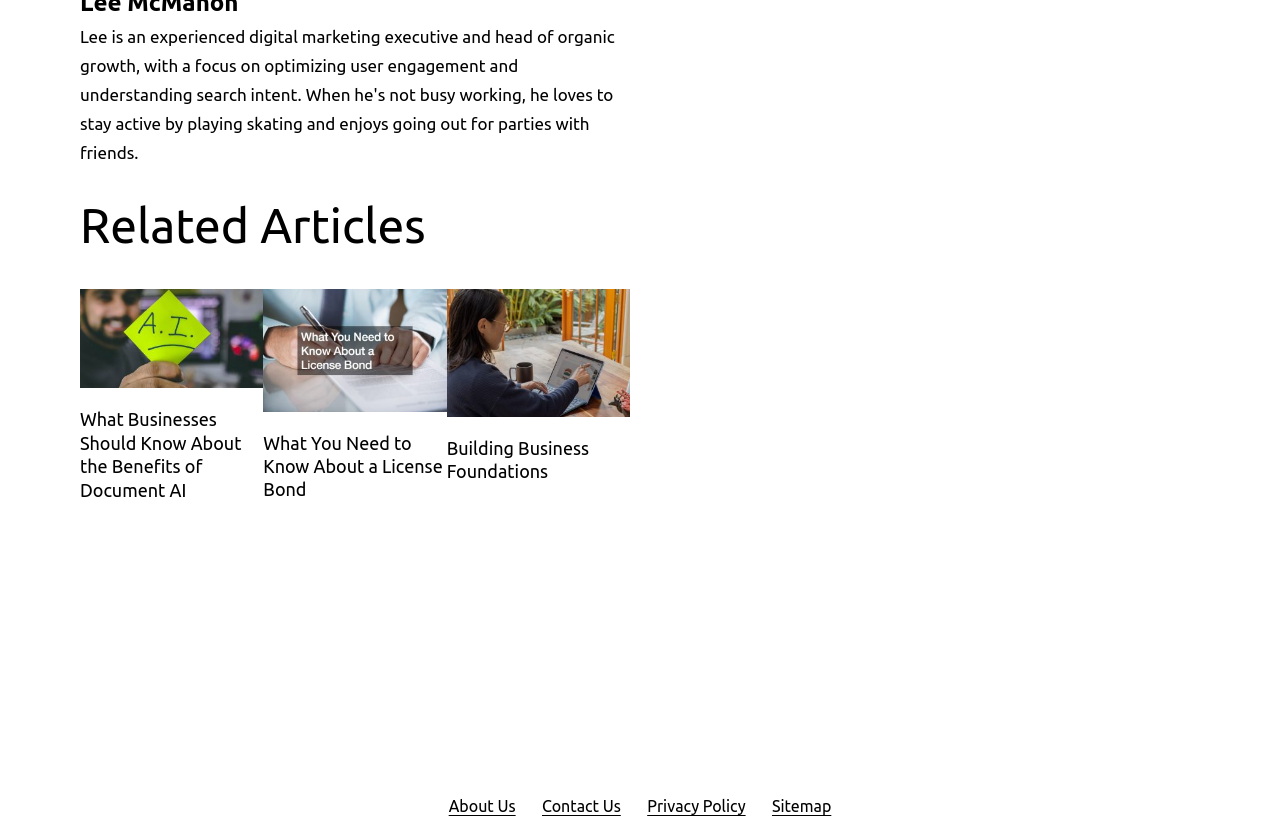How many articles are listed?
Based on the visual, give a brief answer using one word or a short phrase.

3